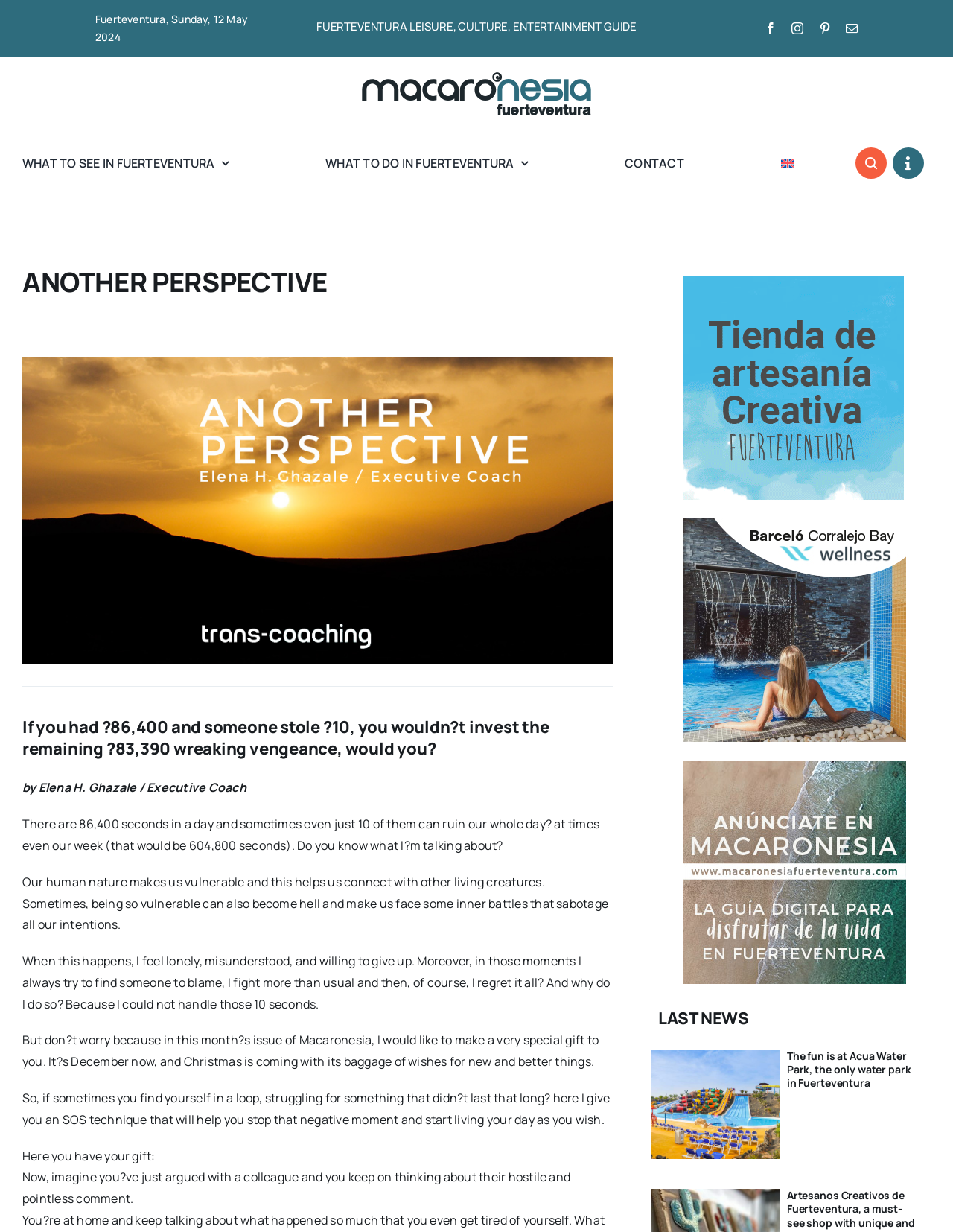What is the name of the water park mentioned?
Look at the image and respond with a one-word or short phrase answer.

Acua Water Park